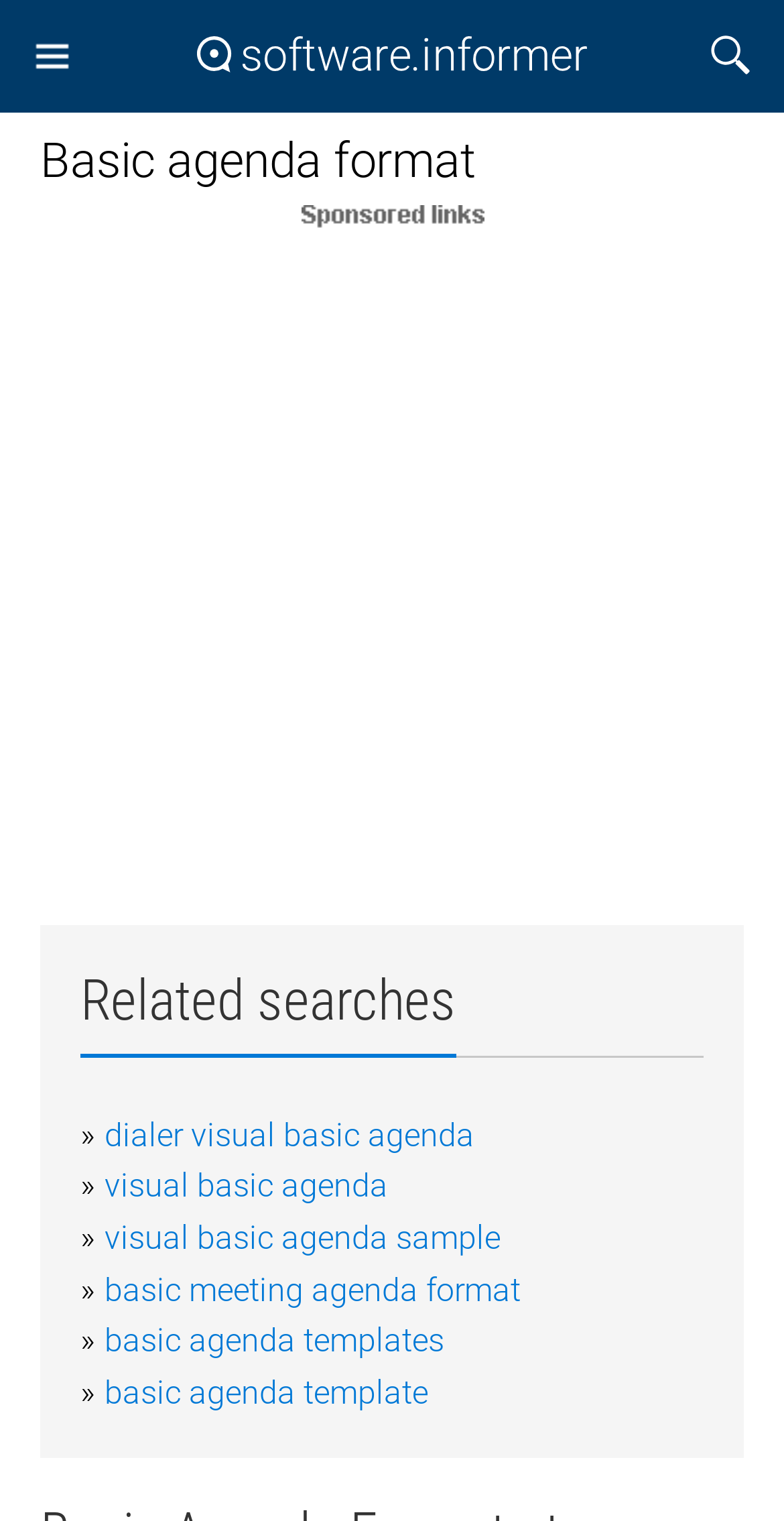Give an in-depth explanation of the webpage layout and content.

The webpage appears to be a software download page, specifically for a "Basic Agenda Format" software. At the top left, there is a "Menu" link, followed by a "Software downloads and reviews" link. On the top right, there is a "Search" link. 

Below these links, there is a prominent heading that reads "Basic agenda format". Underneath this heading, there is a large advertisement iframe that spans the entire width of the page.

Further down, there is a section titled "Related searches", which contains several links to related software downloads, including "dialer visual basic agenda", "visual basic agenda", "visual basic agenda sample", "basic meeting agenda format", "basic agenda templates", and "basic agenda template". These links are arranged vertically, one below the other, and are positioned on the left side of the page.